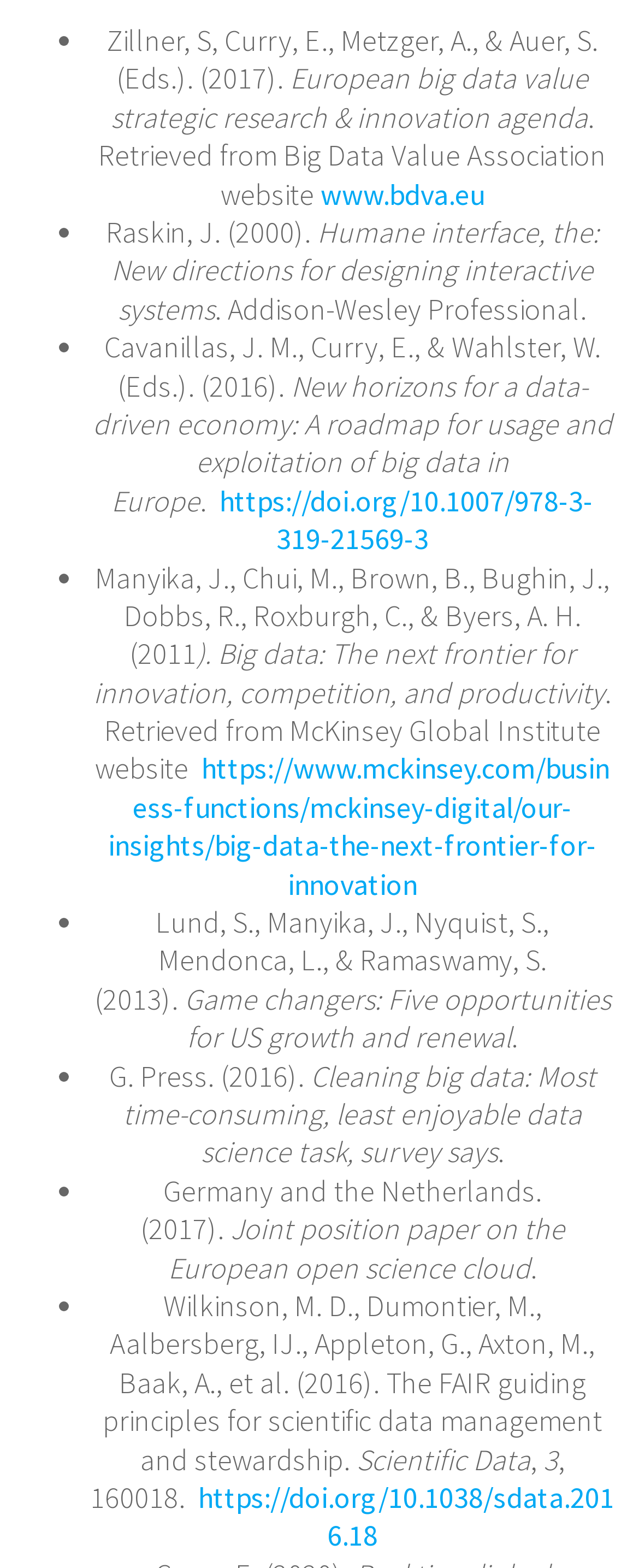What is the title of the first reference?
Provide a one-word or short-phrase answer based on the image.

European big data value strategic research & innovation agenda